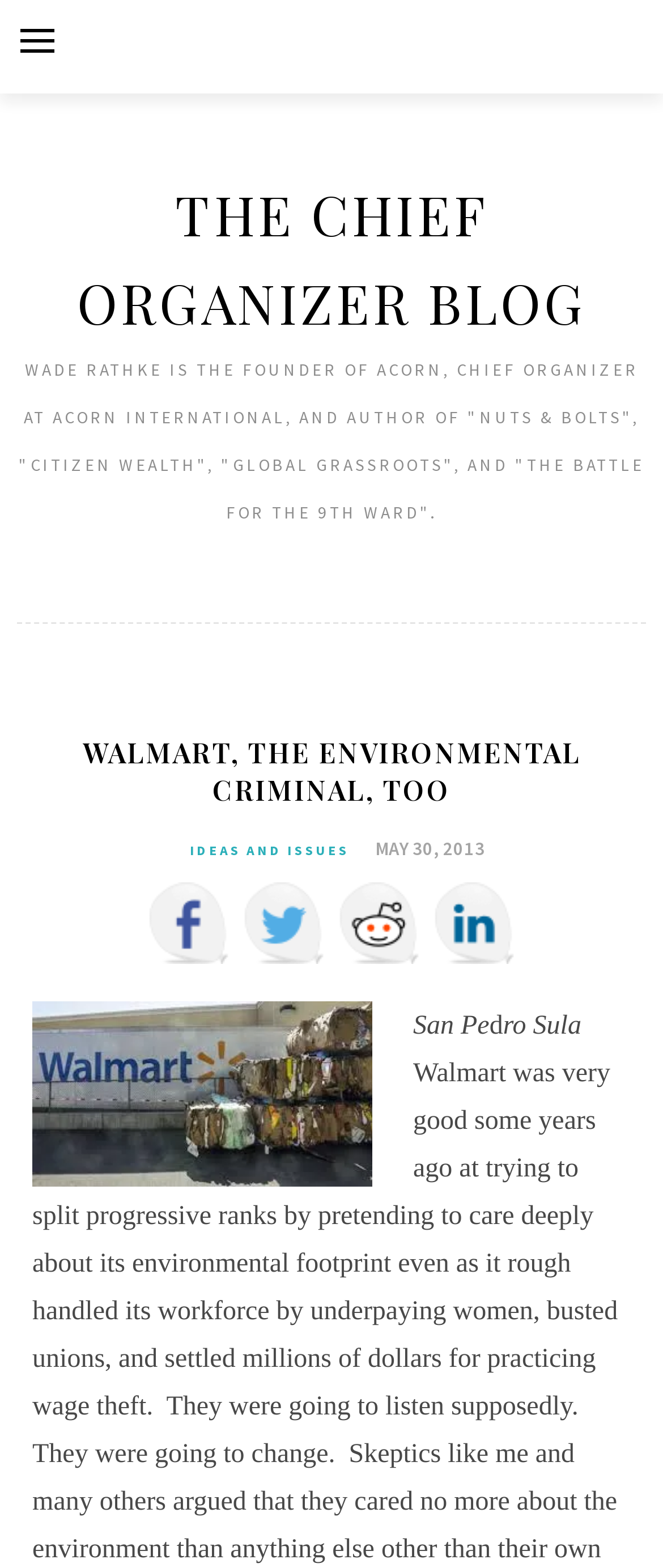What is the topic of the blog post?
Could you answer the question with a detailed and thorough explanation?

I found the answer by reading the heading element with the text 'WALMART, THE ENVIRONMENTAL CRIMINAL, TOO' and the surrounding text that discusses Walmart's environmental impact.